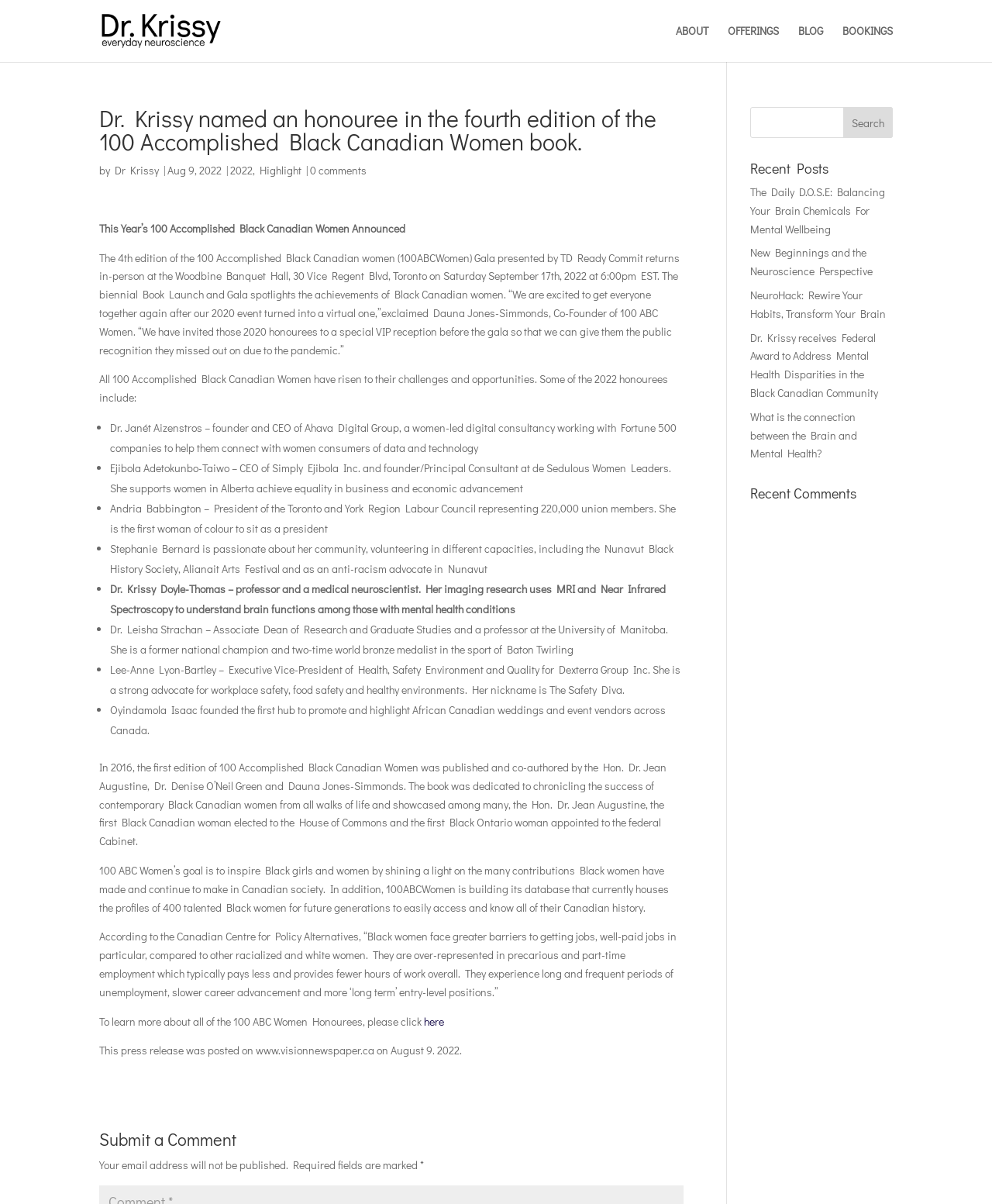What is the name of the newspaper where this press release was posted?
Based on the image content, provide your answer in one word or a short phrase.

Vision Newspaper